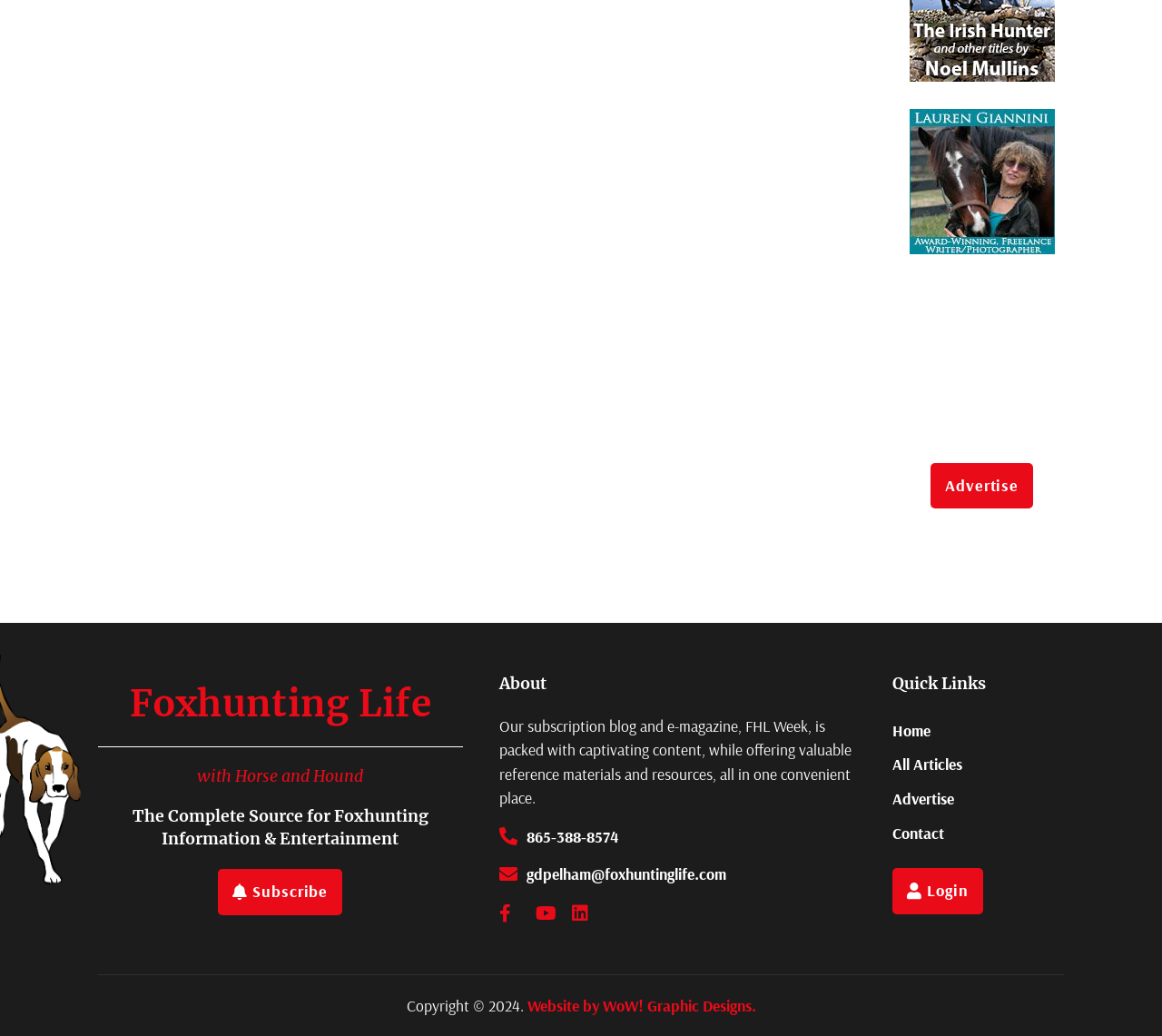Please find the bounding box coordinates of the clickable region needed to complete the following instruction: "Subscribe to FHL Week". The bounding box coordinates must consist of four float numbers between 0 and 1, i.e., [left, top, right, bottom].

[0.188, 0.839, 0.295, 0.883]